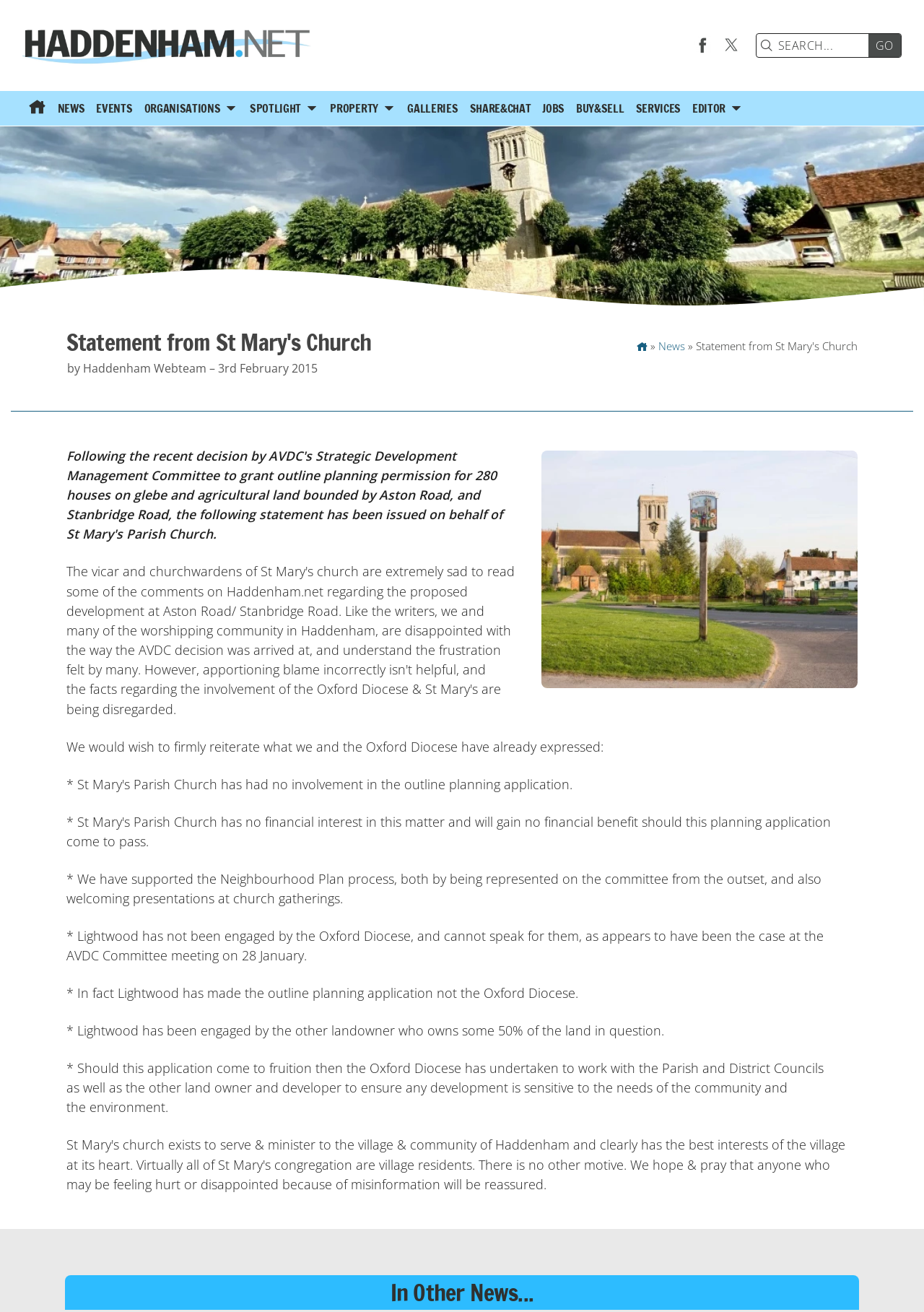Offer a meticulous caption that includes all visible features of the webpage.

The webpage is about Haddenham.net, a community website, with a statement from St Mary's Church as the main content. At the top, there is a search bar with a "GO" button and a Facebook page link. On the top-left corner, there is a logo link to Haddenham.net. Below the logo, there is a main menu with links to various sections, including Home, NEWS, EVENTS, and more.

The main content starts with a heading "Statement from St Mary's Church" followed by a subheading with the date "3rd February 2015". The statement is a response to a recent decision by AVDC's Strategic Planning Management Committee regarding outline planning permission for 280 houses on glebe and agricultural land. The statement clarifies the church's position on the matter, with five bullet points explaining their involvement in the Neighbourhood Plan process and their relationship with the Oxford Diocese and other landowners.

On the right side of the statement, there is an image of "church end". Below the statement, there is a section titled "In Other News..." with no content. At the bottom of the page, there are links to other sections, including Home and News.